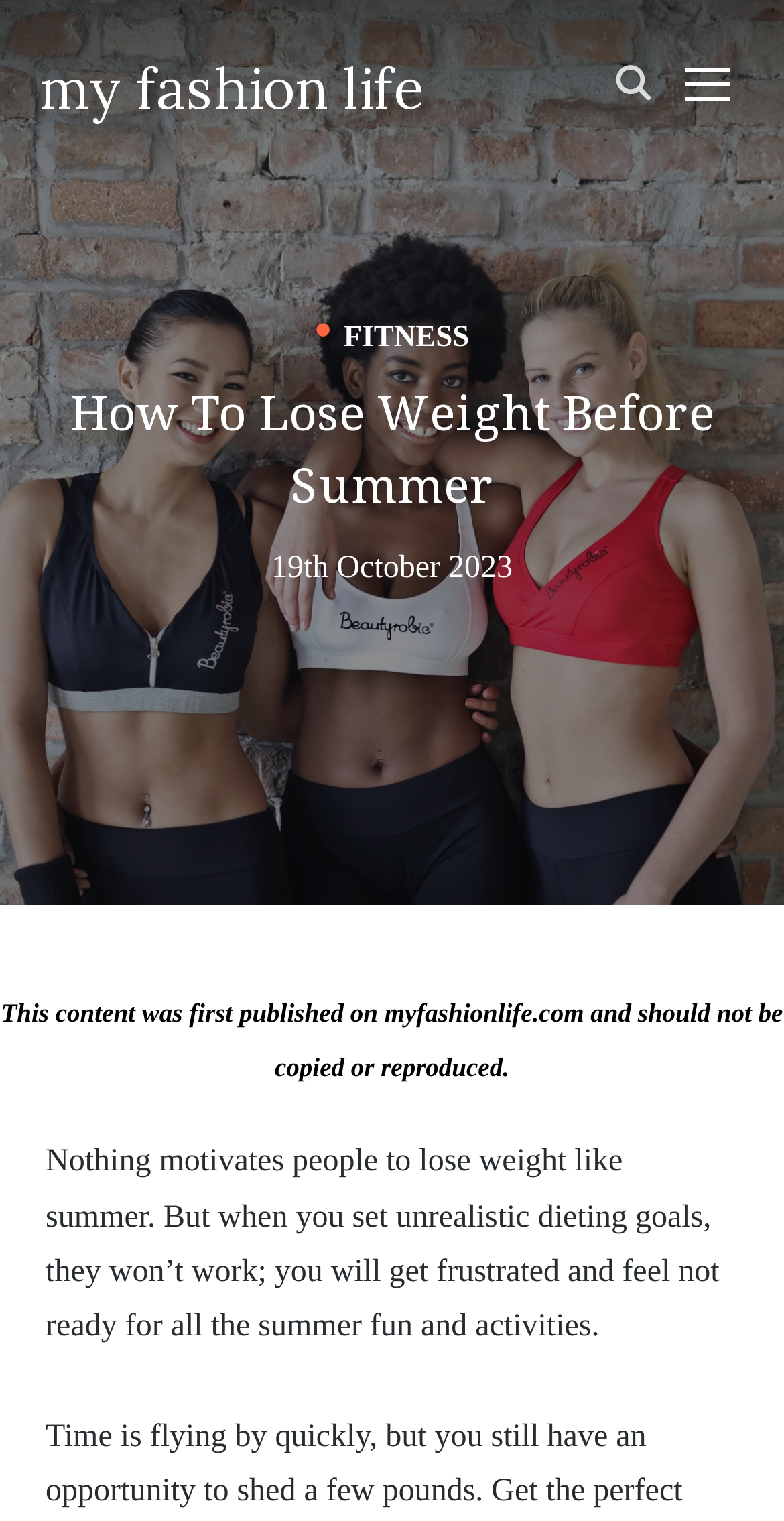Observe the image and answer the following question in detail: What is the category of the article?

The category of the article can be found in the link element, which says '•FITNESS'. This element is located in the sidebar or navigation area of the webpage.